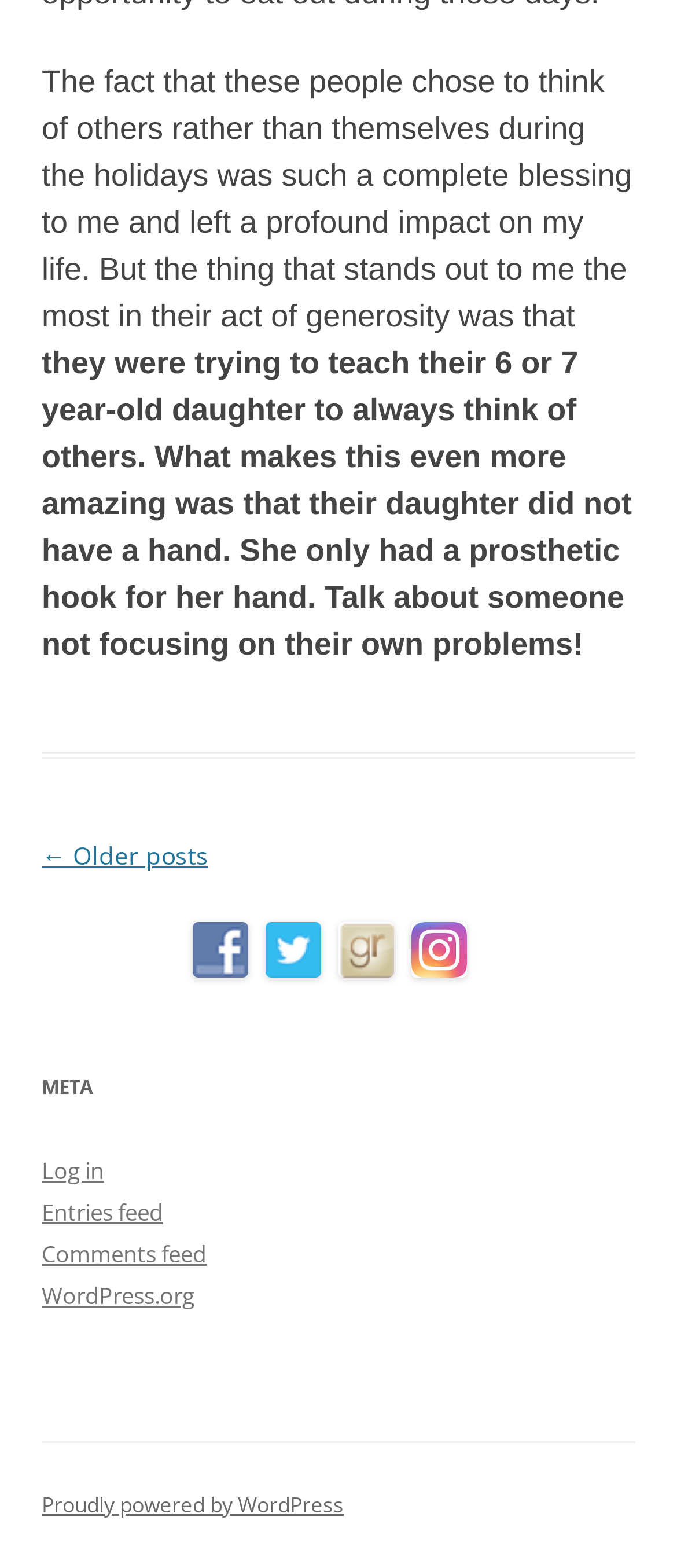Identify the bounding box of the UI element described as follows: "← Older posts". Provide the coordinates as four float numbers in the range of 0 to 1 [left, top, right, bottom].

[0.062, 0.535, 0.308, 0.556]